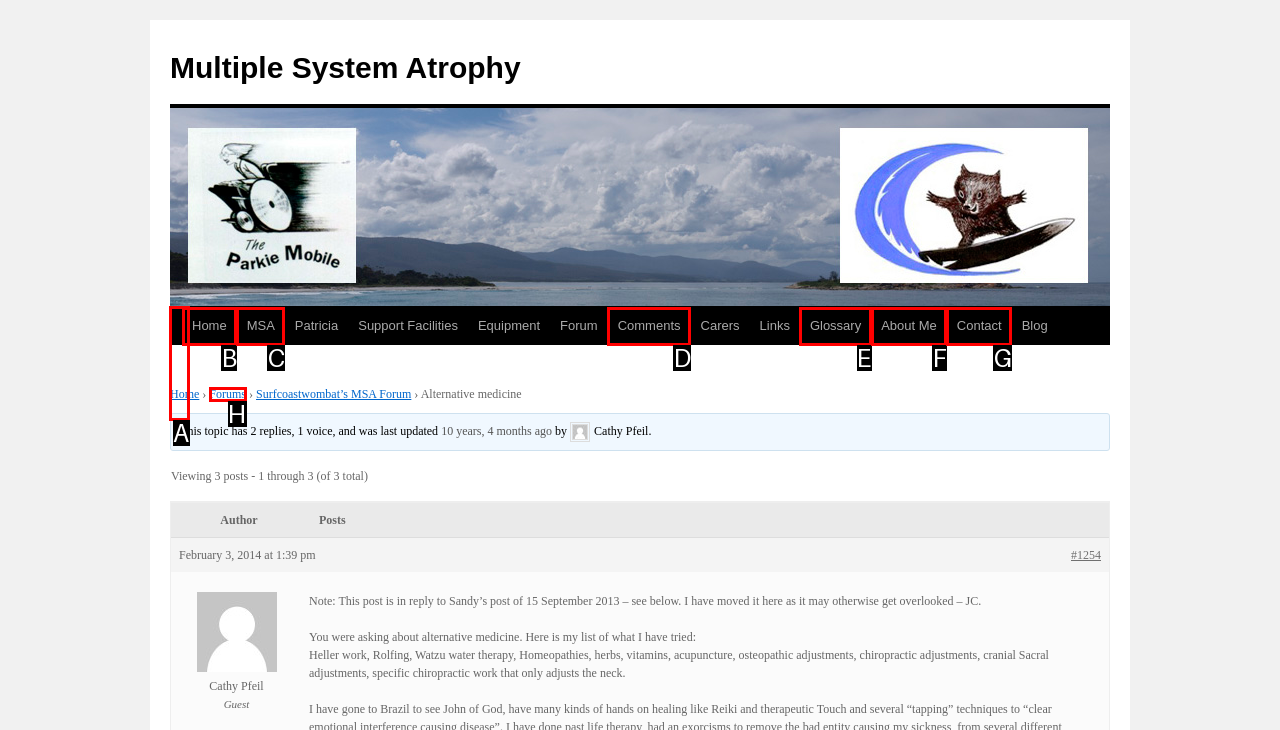Which HTML element among the options matches this description: Glossary? Answer with the letter representing your choice.

E